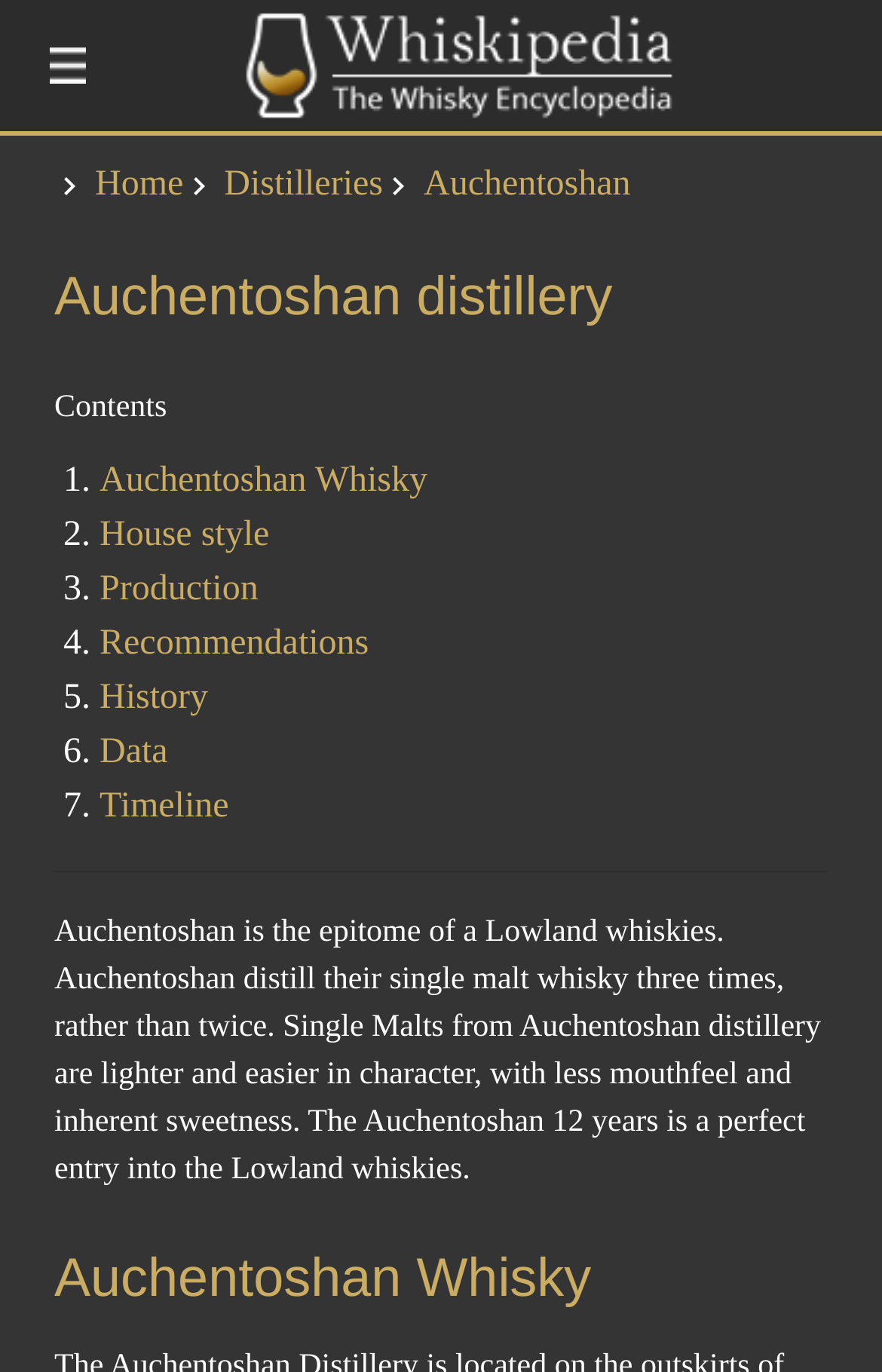Please locate the bounding box coordinates of the element that needs to be clicked to achieve the following instruction: "Read about House style". The coordinates should be four float numbers between 0 and 1, i.e., [left, top, right, bottom].

[0.113, 0.376, 0.305, 0.404]